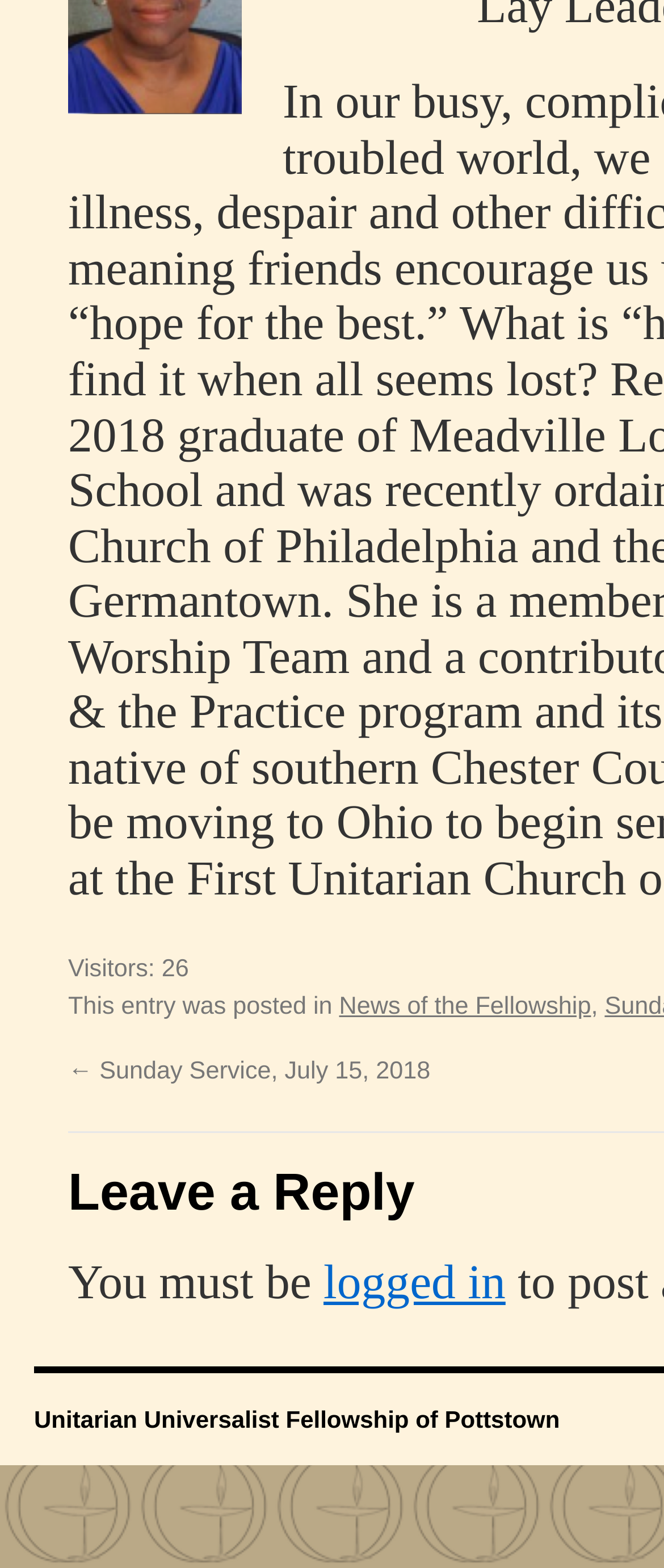What is the category of this entry?
Answer the question in as much detail as possible.

I found the answer by reading the text 'This entry was posted in' and the link next to it, which is 'News of the Fellowship'.